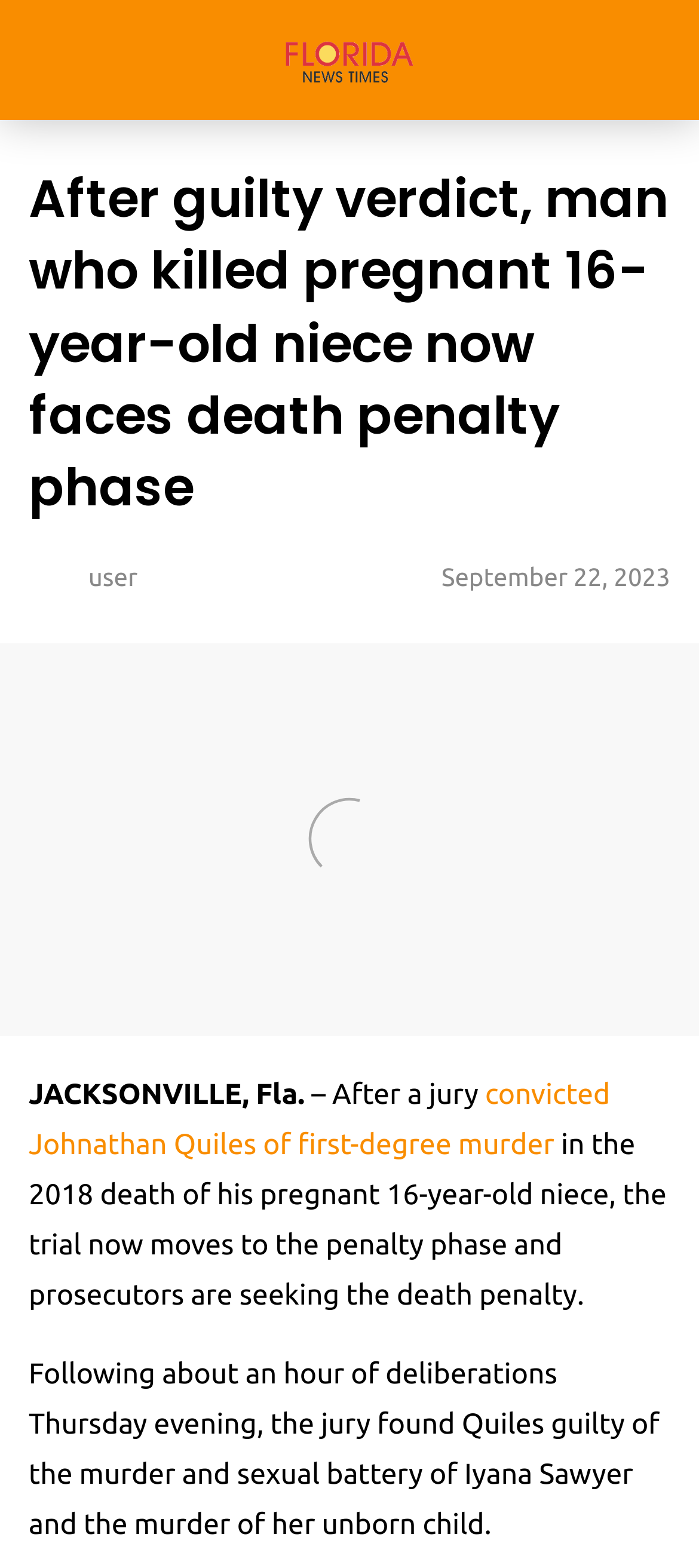Please provide a comprehensive response to the question based on the details in the image: Where did the trial take place?

I determined the answer by looking at the static text element with the content 'JACKSONVILLE, Fla.' which is located at the top of the article, indicating the location of the trial.